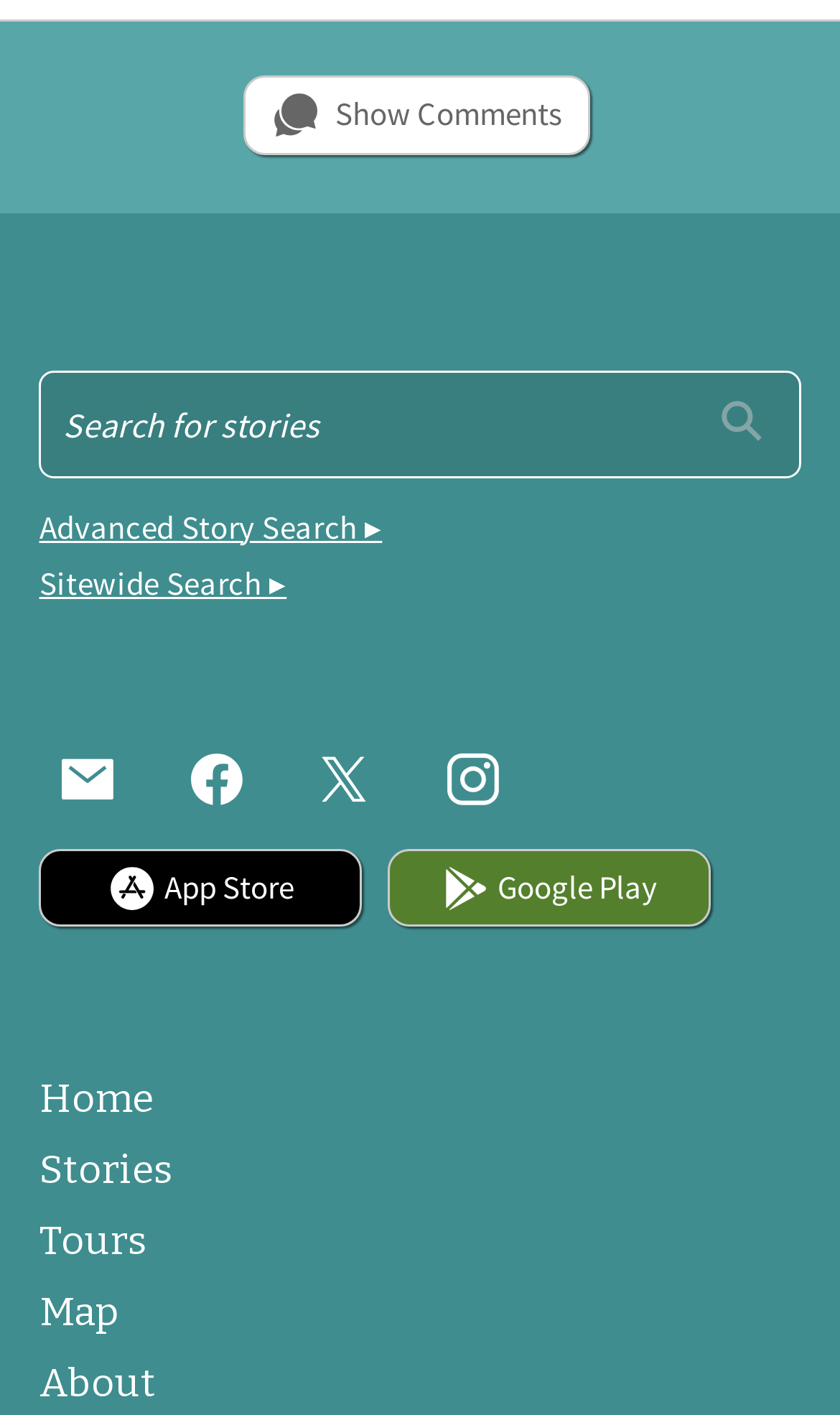Please specify the bounding box coordinates of the region to click in order to perform the following instruction: "Visit the home page".

[0.047, 0.76, 0.183, 0.794]